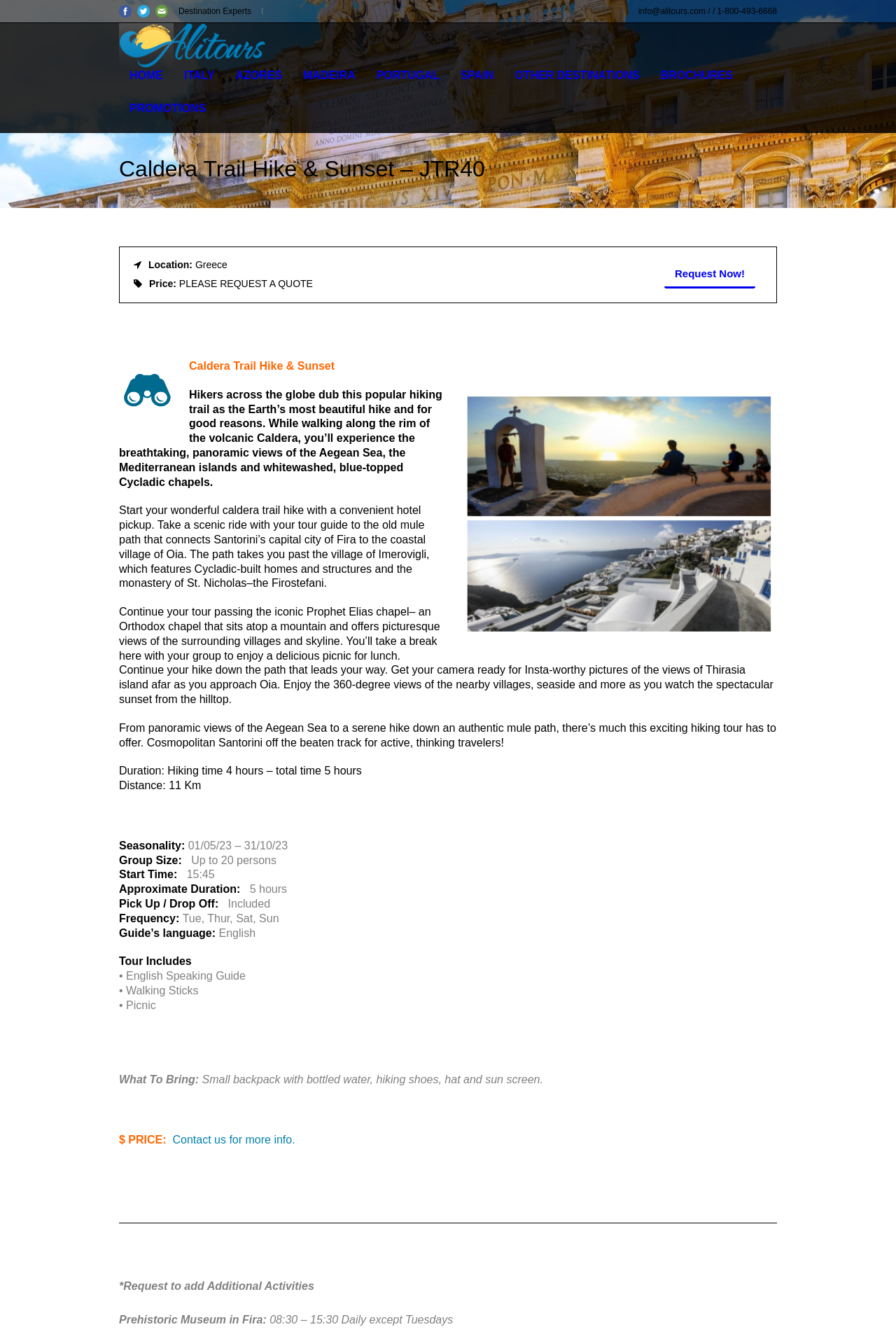Respond with a single word or phrase for the following question: 
What should I bring for the hike?

Small backpack, bottled water, hiking shoes, hat, sun screen